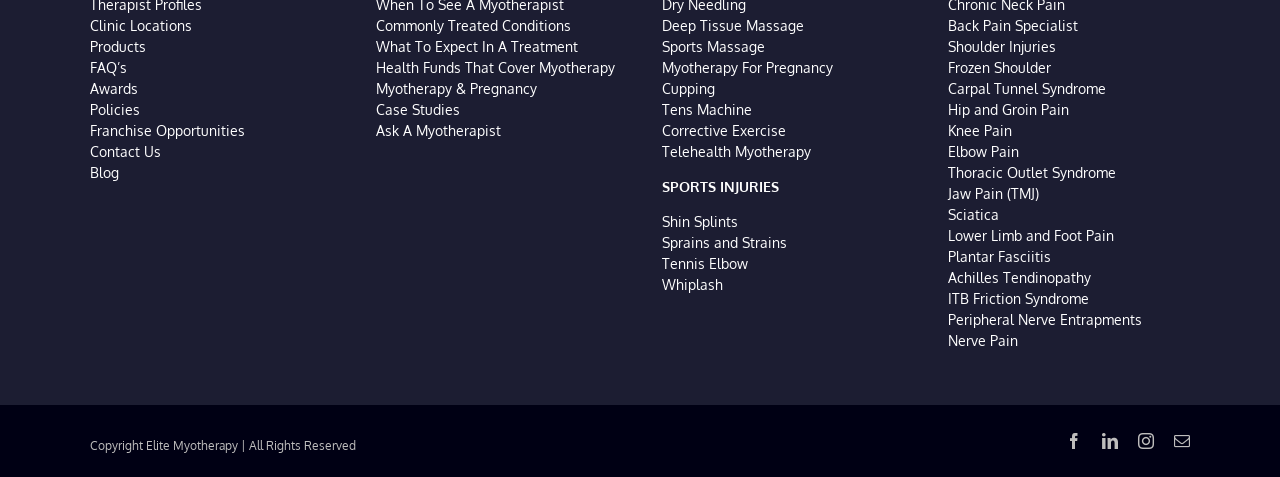What is the last link in the bottom right section?
Please provide a comprehensive answer based on the visual information in the image.

I looked at the bottom right section and found the last link, which is 'mail', located at coordinates [0.917, 0.907, 0.93, 0.941].